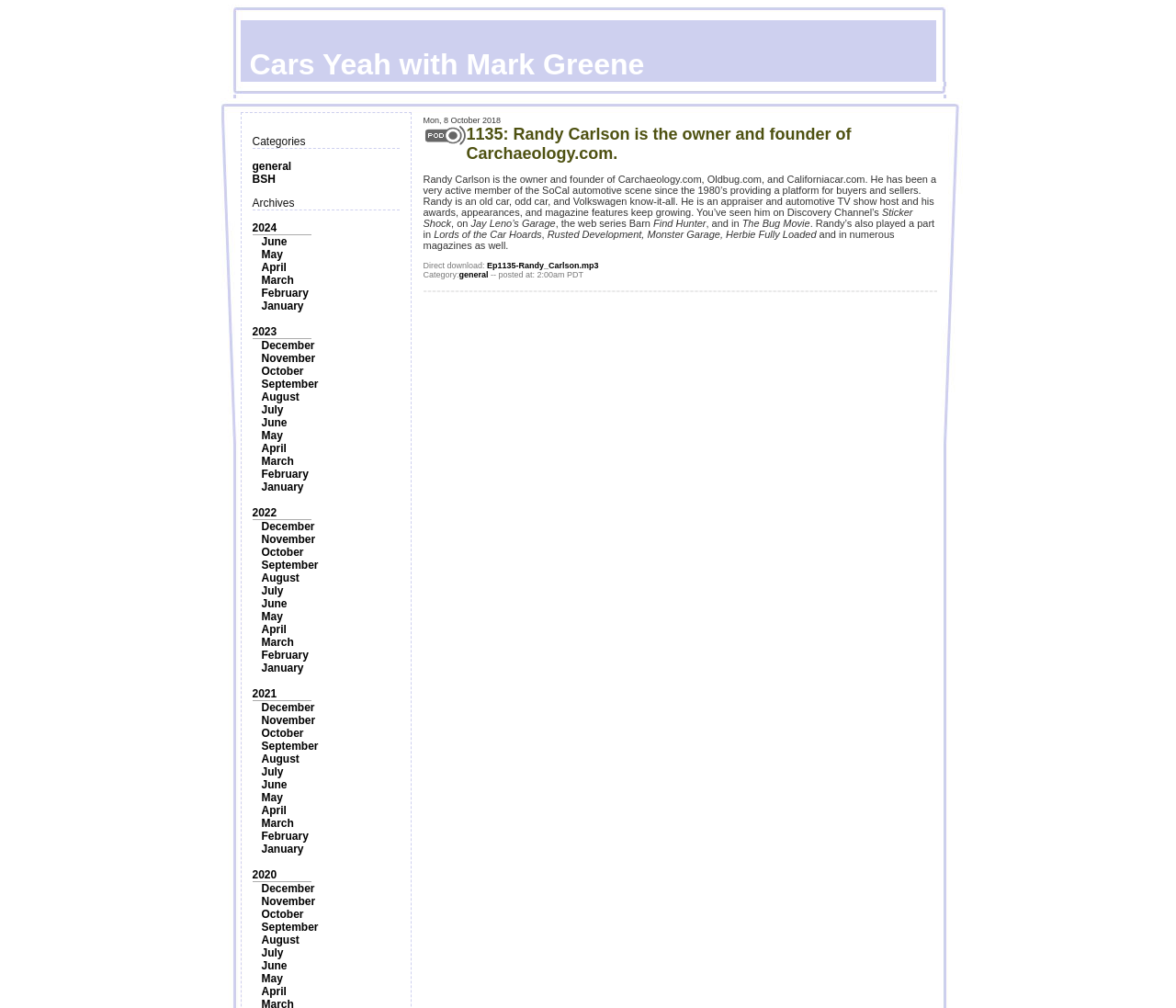Provide the bounding box coordinates of the UI element that matches the description: "Cars Yeah with Mark Greene".

[0.181, 0.02, 0.819, 0.081]